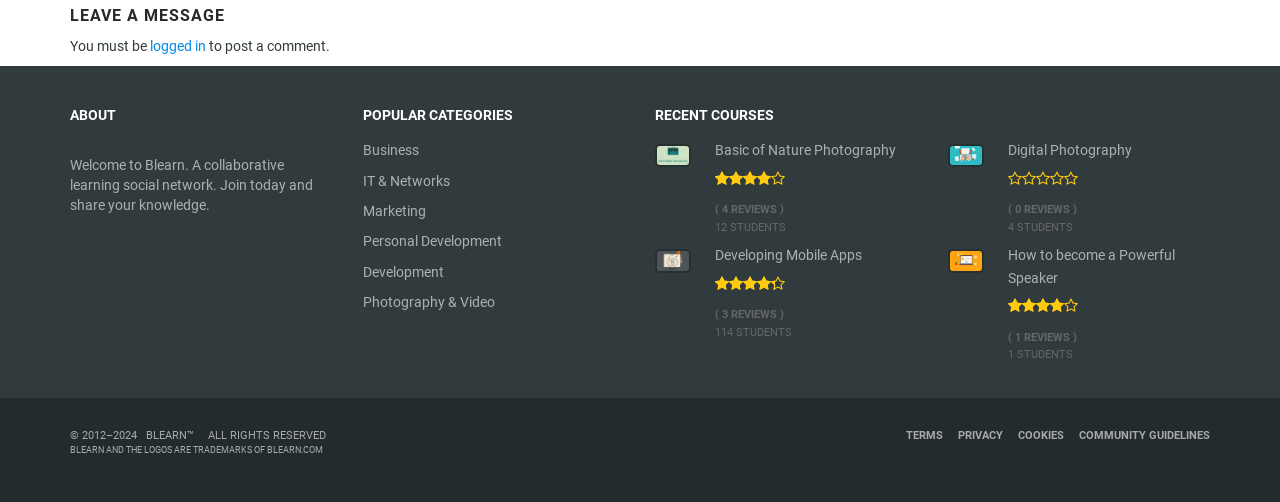What is the copyright year range of this website?
Using the image, elaborate on the answer with as much detail as possible.

The text '© 2012–2024' at the bottom of the webpage indicates that the website's copyright year range is from 2012 to 2024.